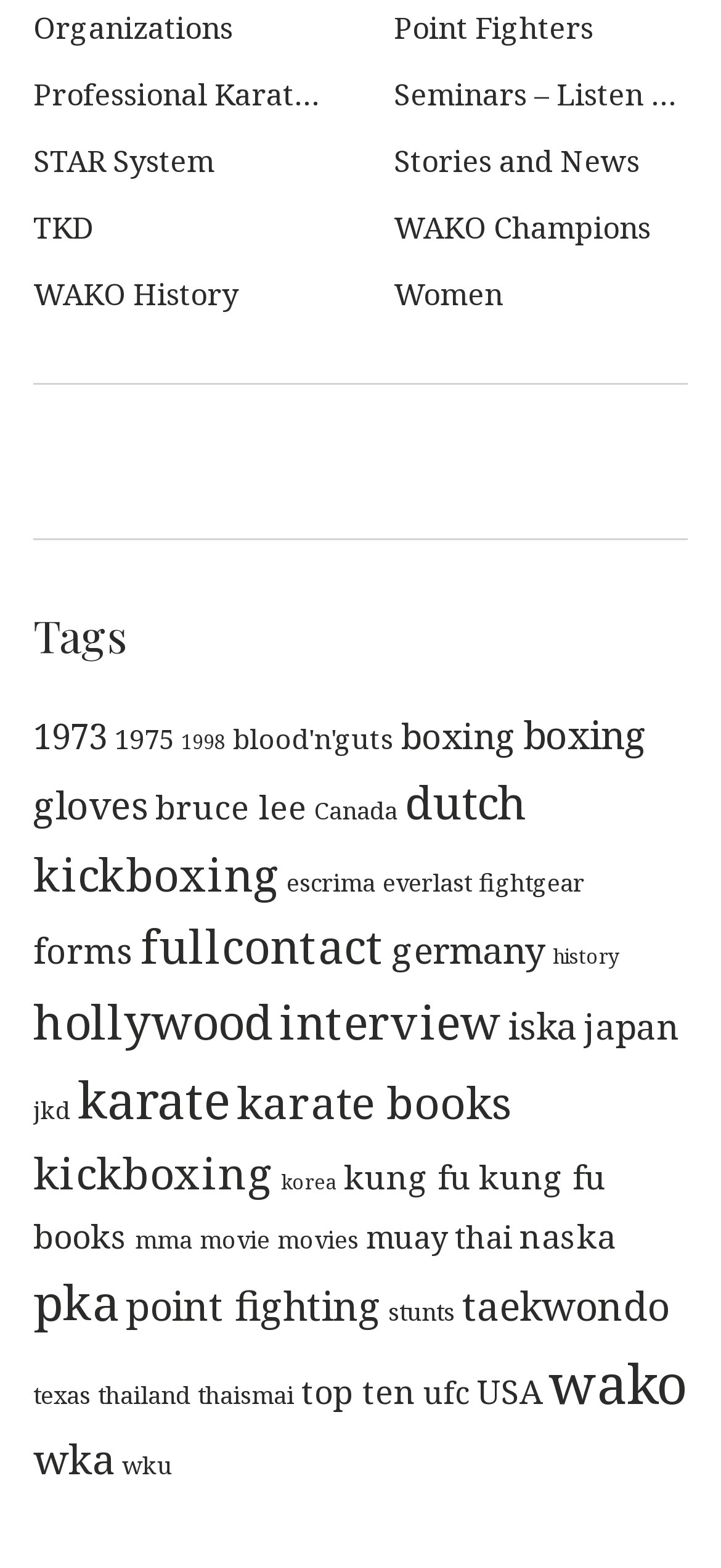Locate the bounding box coordinates of the element that should be clicked to execute the following instruction: "View 1973 items".

[0.046, 0.454, 0.149, 0.483]